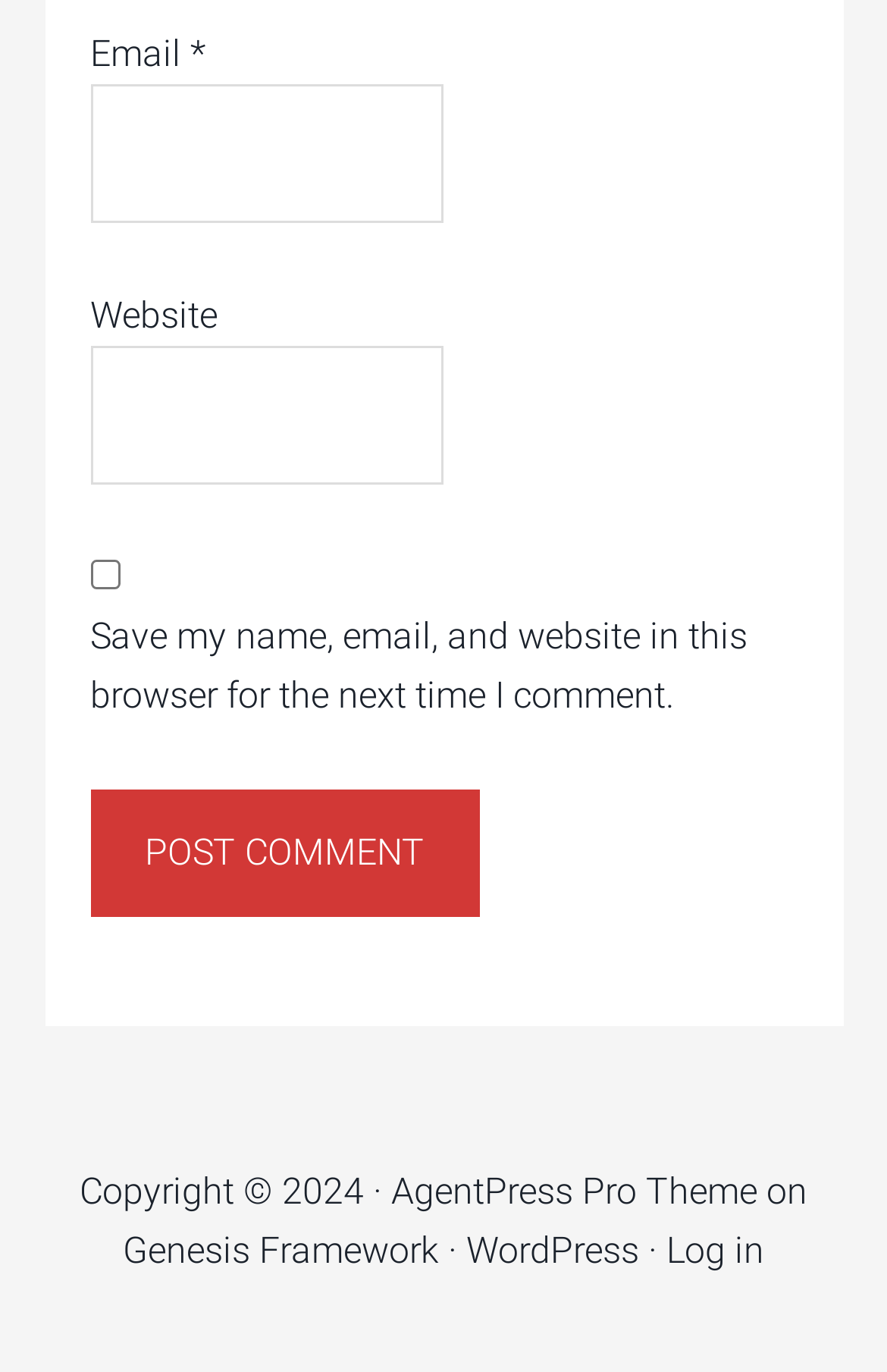Determine the coordinates of the bounding box for the clickable area needed to execute this instruction: "Enter email address".

[0.101, 0.062, 0.5, 0.163]